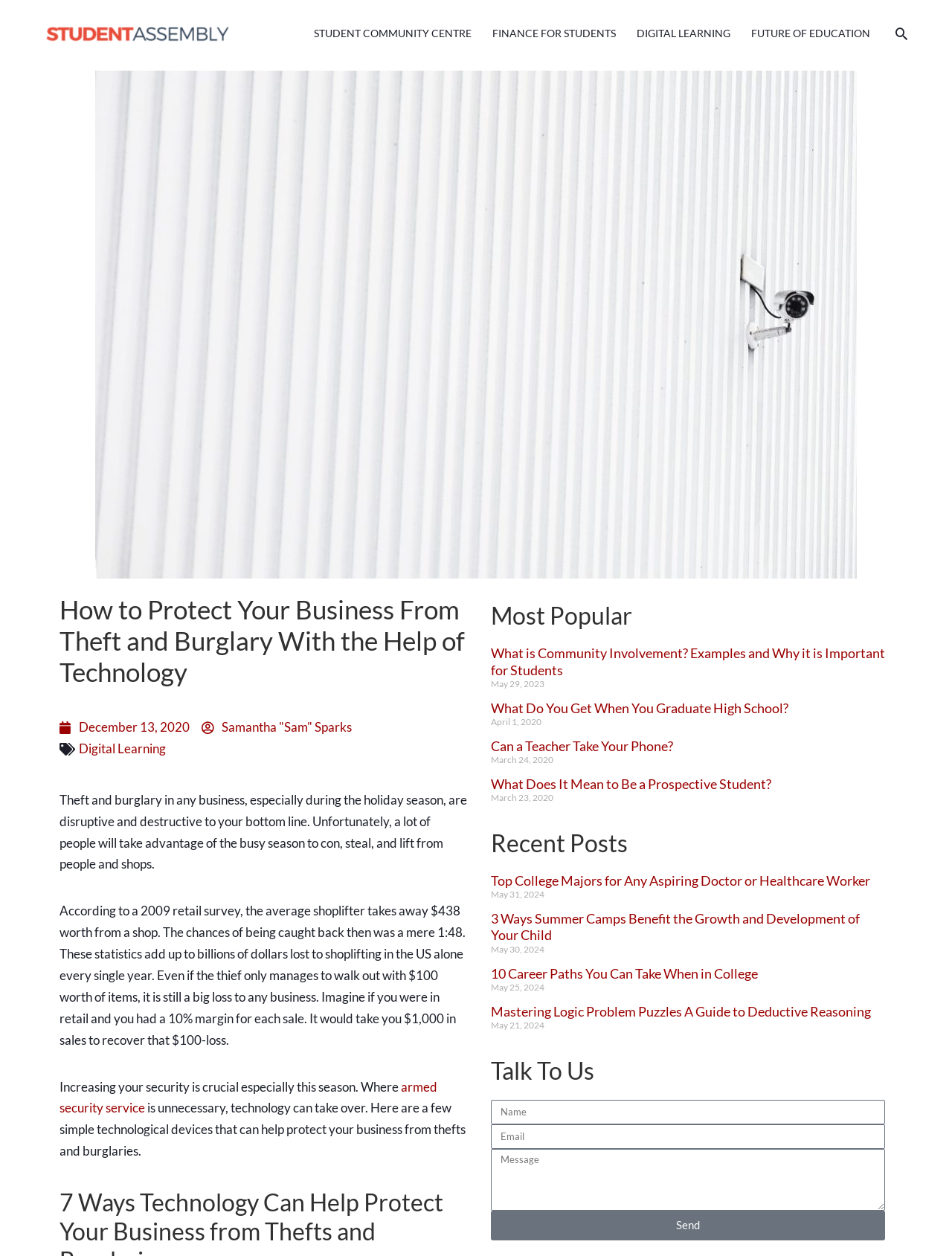Find the bounding box coordinates for the HTML element specified by: "Samantha "Sam" Sparks".

[0.212, 0.571, 0.369, 0.588]